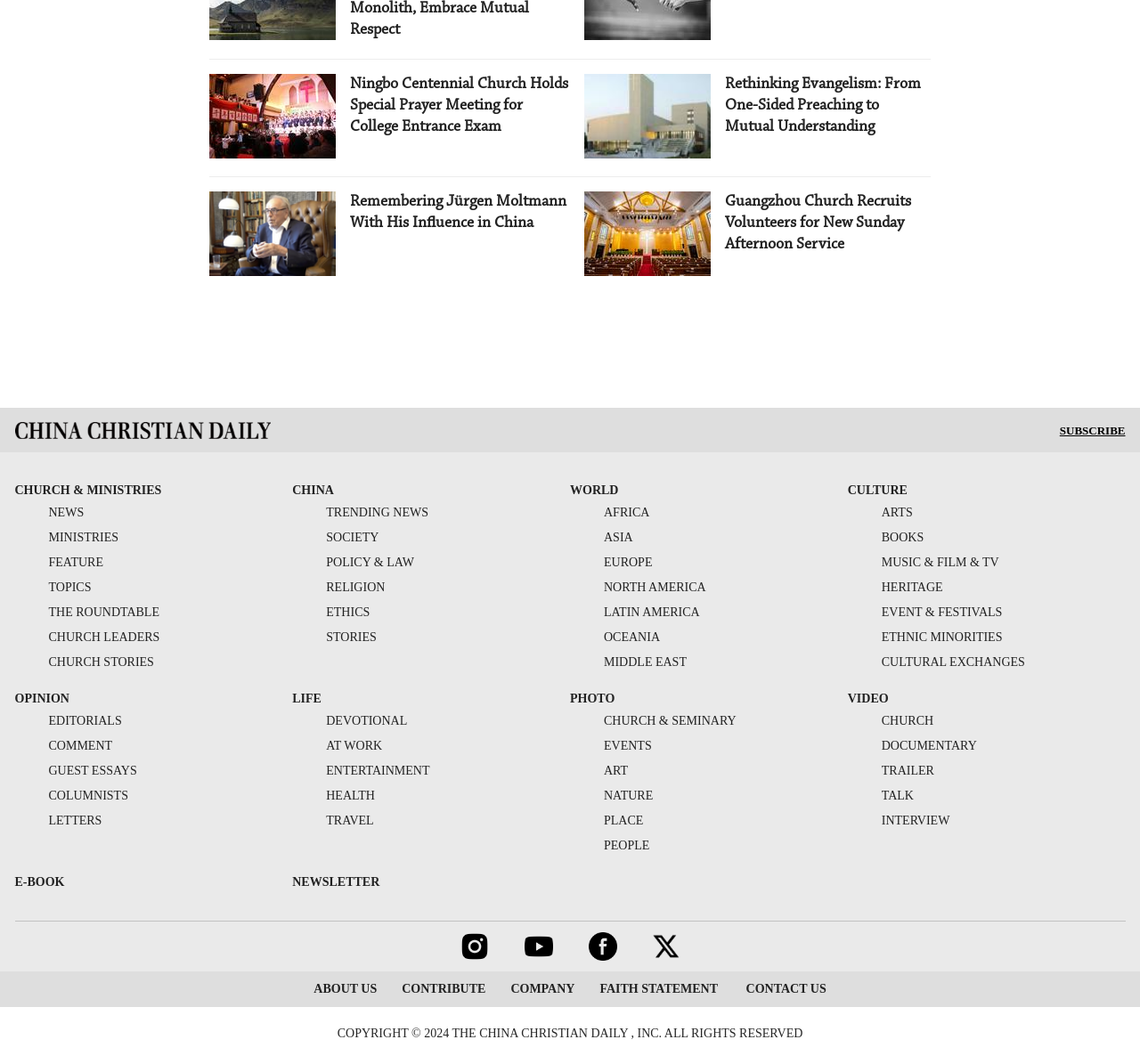Find and provide the bounding box coordinates for the UI element described with: "music & film & tv".

[0.744, 0.522, 0.876, 0.535]